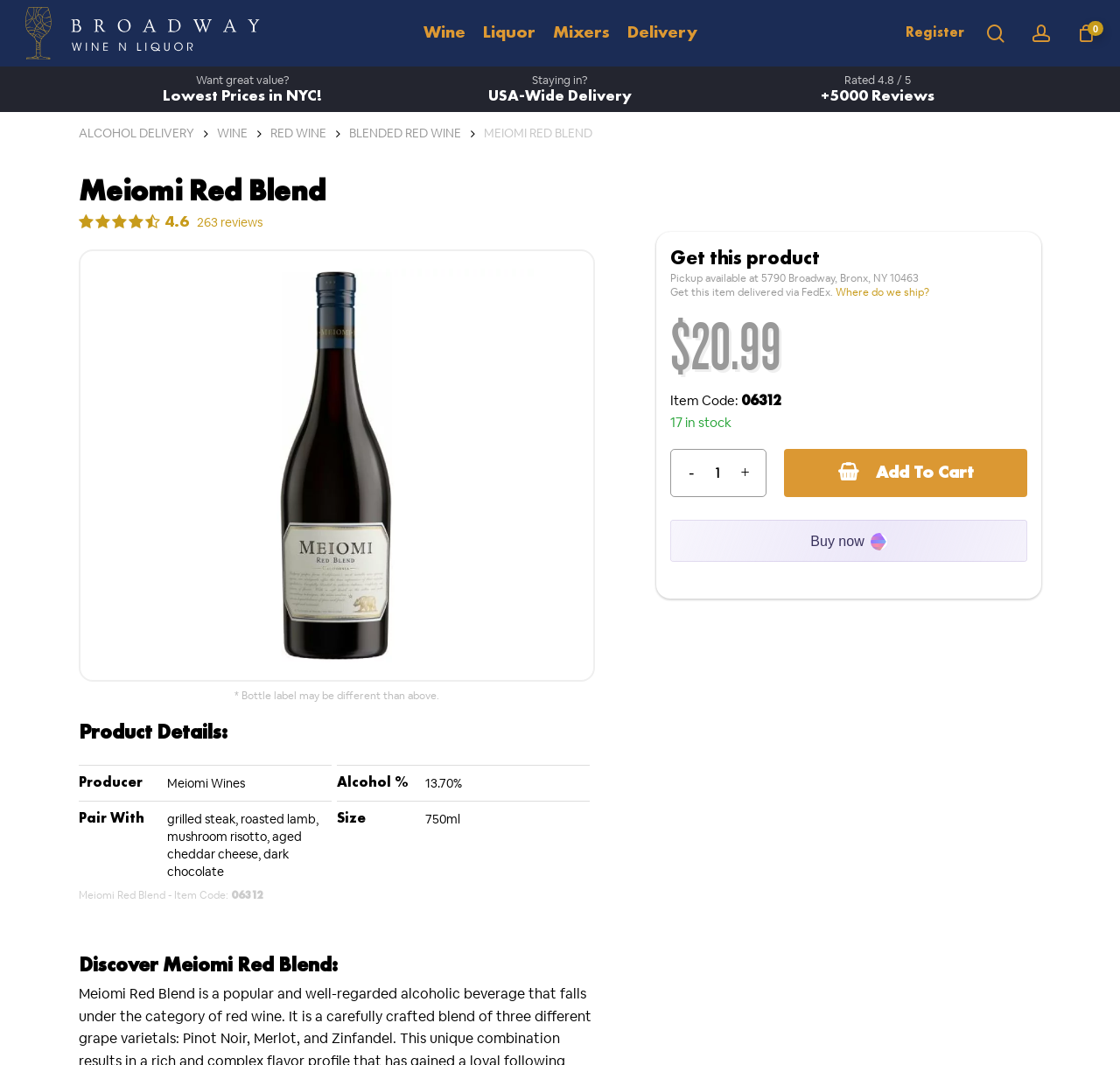Please reply to the following question with a single word or a short phrase:
What is the name of the wine?

Meiomi Red Blend